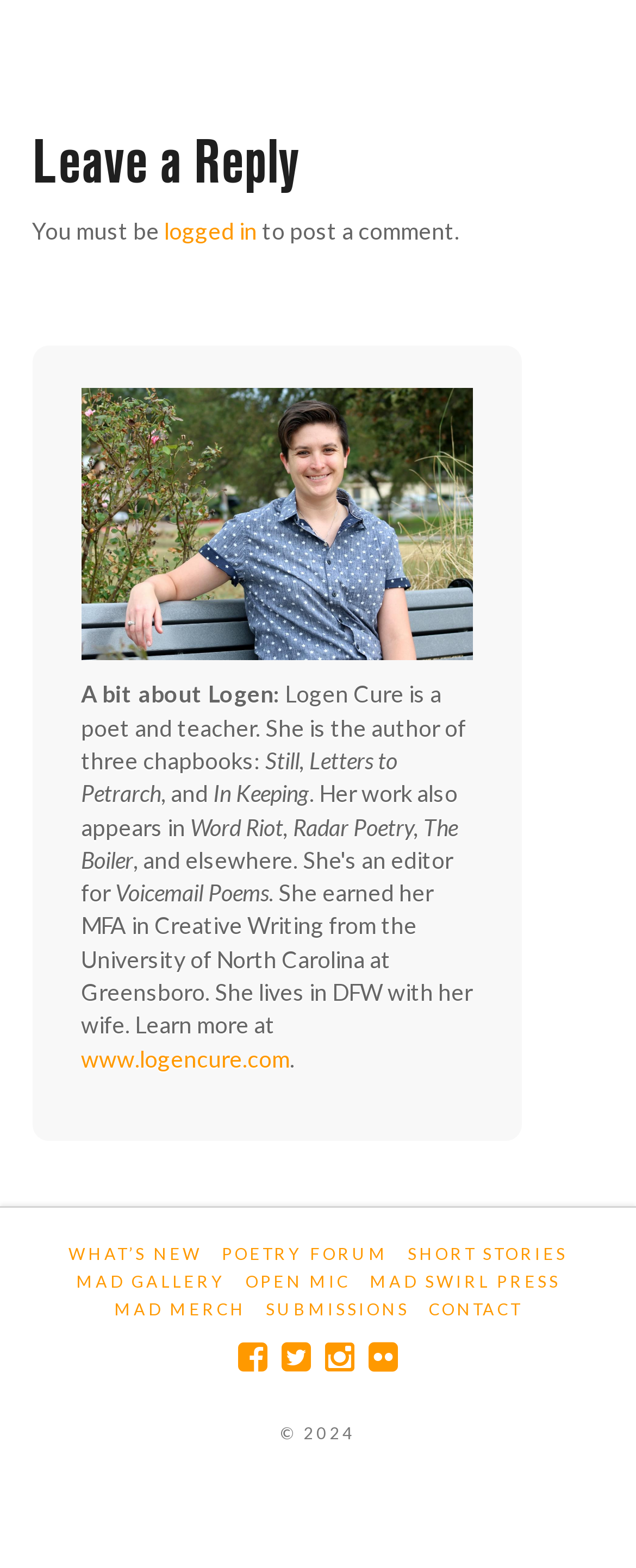Provide a single word or phrase to answer the given question: 
What is the author's profession?

poet and teacher